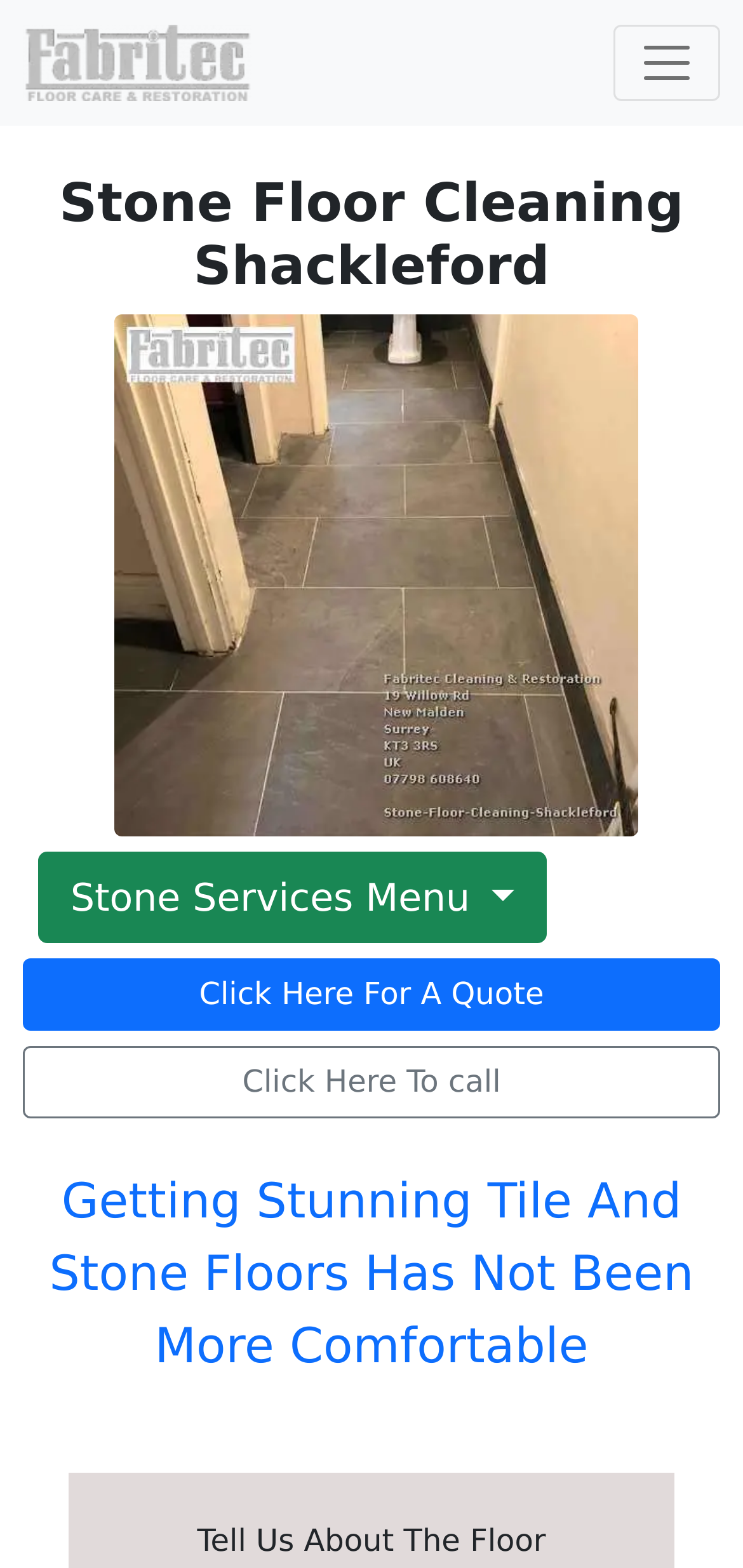Please give a short response to the question using one word or a phrase:
What is the logo of the company?

Surrey stone care